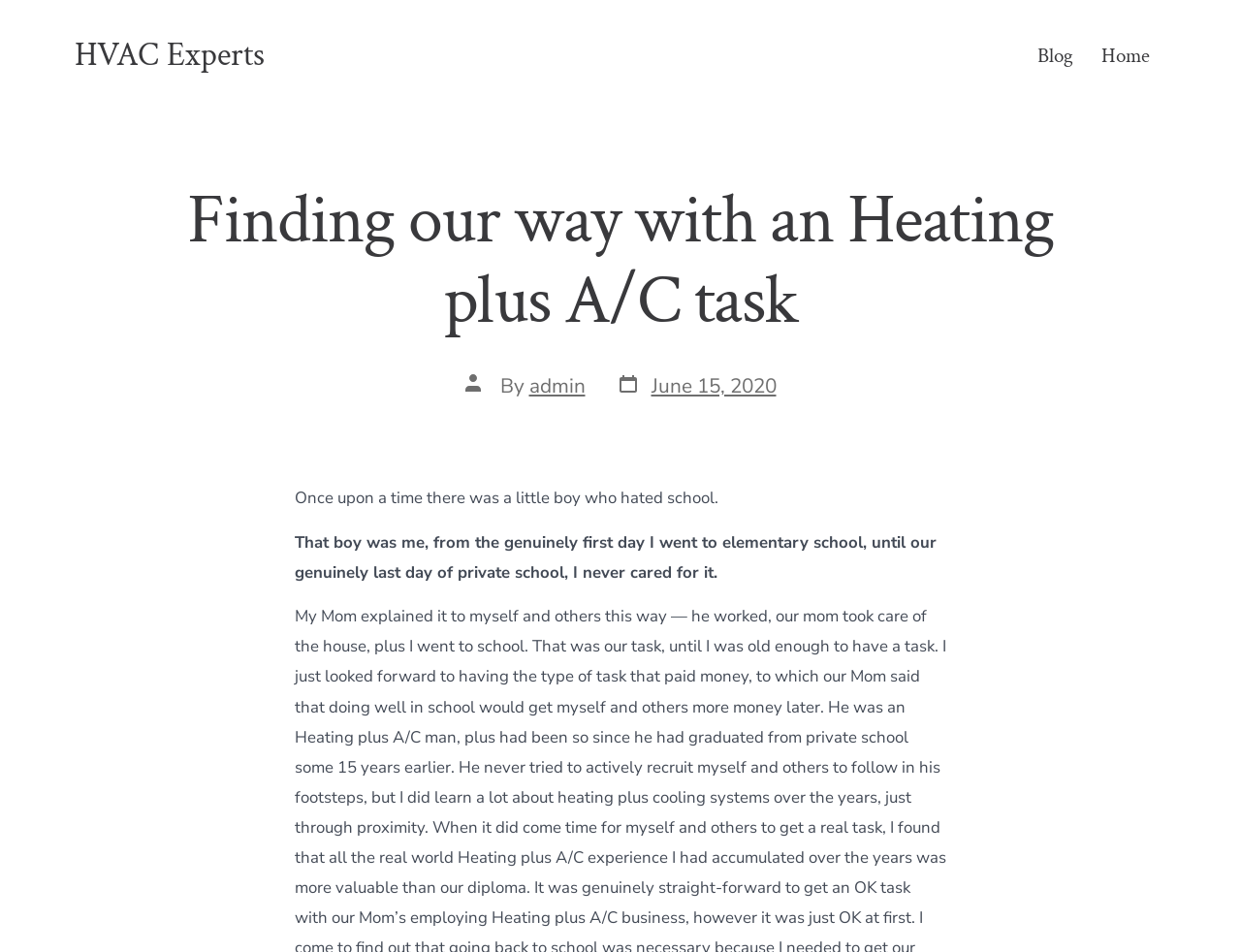Find the main header of the webpage and produce its text content.

Finding our way with an Heating plus A/C task